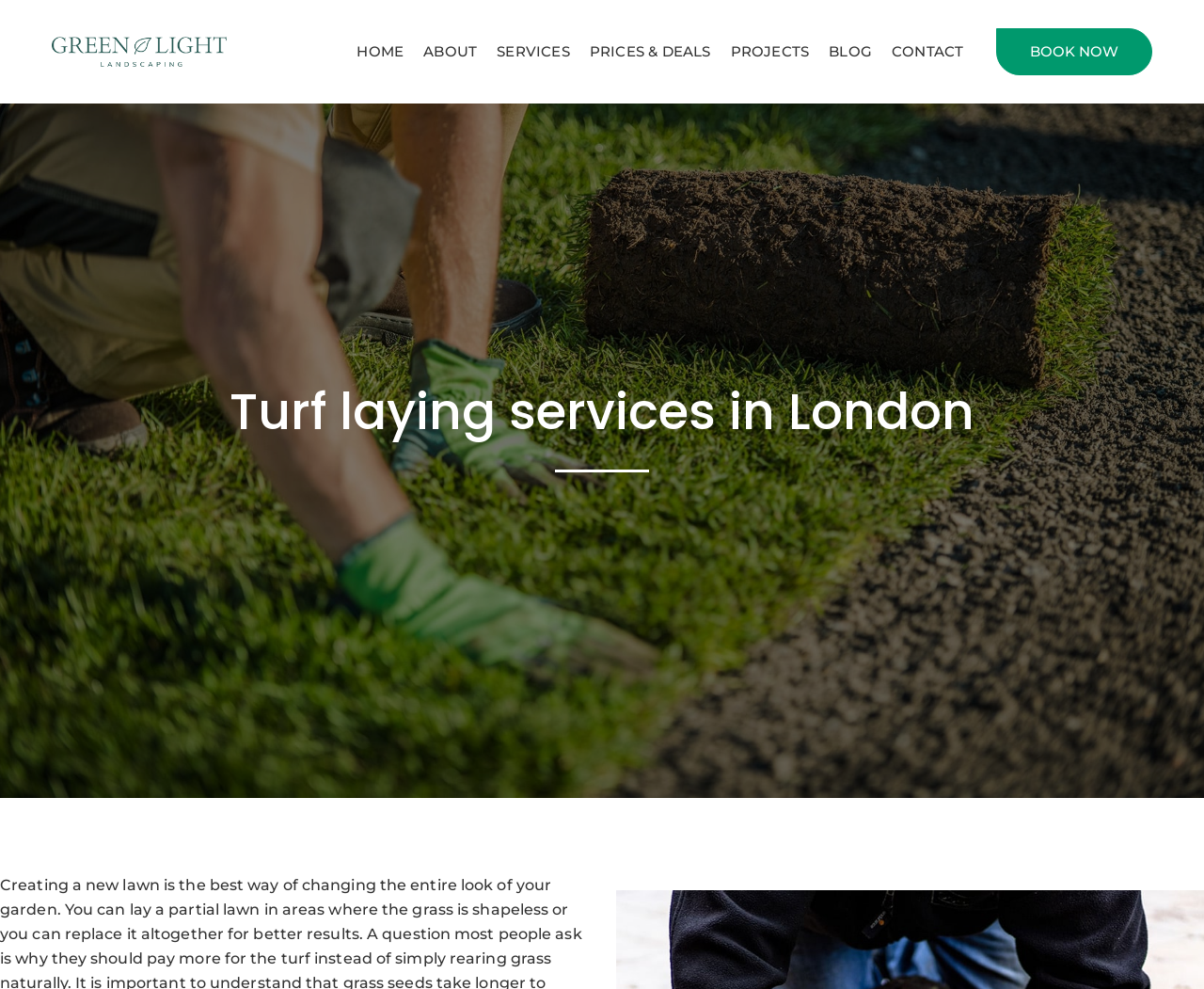Write an extensive caption that covers every aspect of the webpage.

The webpage is about Expert Turf Laying Services in London, provided by Greenlight Landscaping. At the top left corner, there is a logo of Greenlight Landscaping, which is an image with a link to the company's homepage. 

Below the logo, there is a navigation menu with 7 links: HOME, ABOUT, SERVICES, PRICES & DEALS, PROJECTS, BLOG, and CONTACT, which are evenly spaced and aligned horizontally across the top of the page. 

On the right side of the navigation menu, there is a "BOOK NOW" link. Next to it, there is a small, empty link with no text. 

The main content of the page starts with a heading that reads "Turf laying services in London", which is centered at the top of the main section.